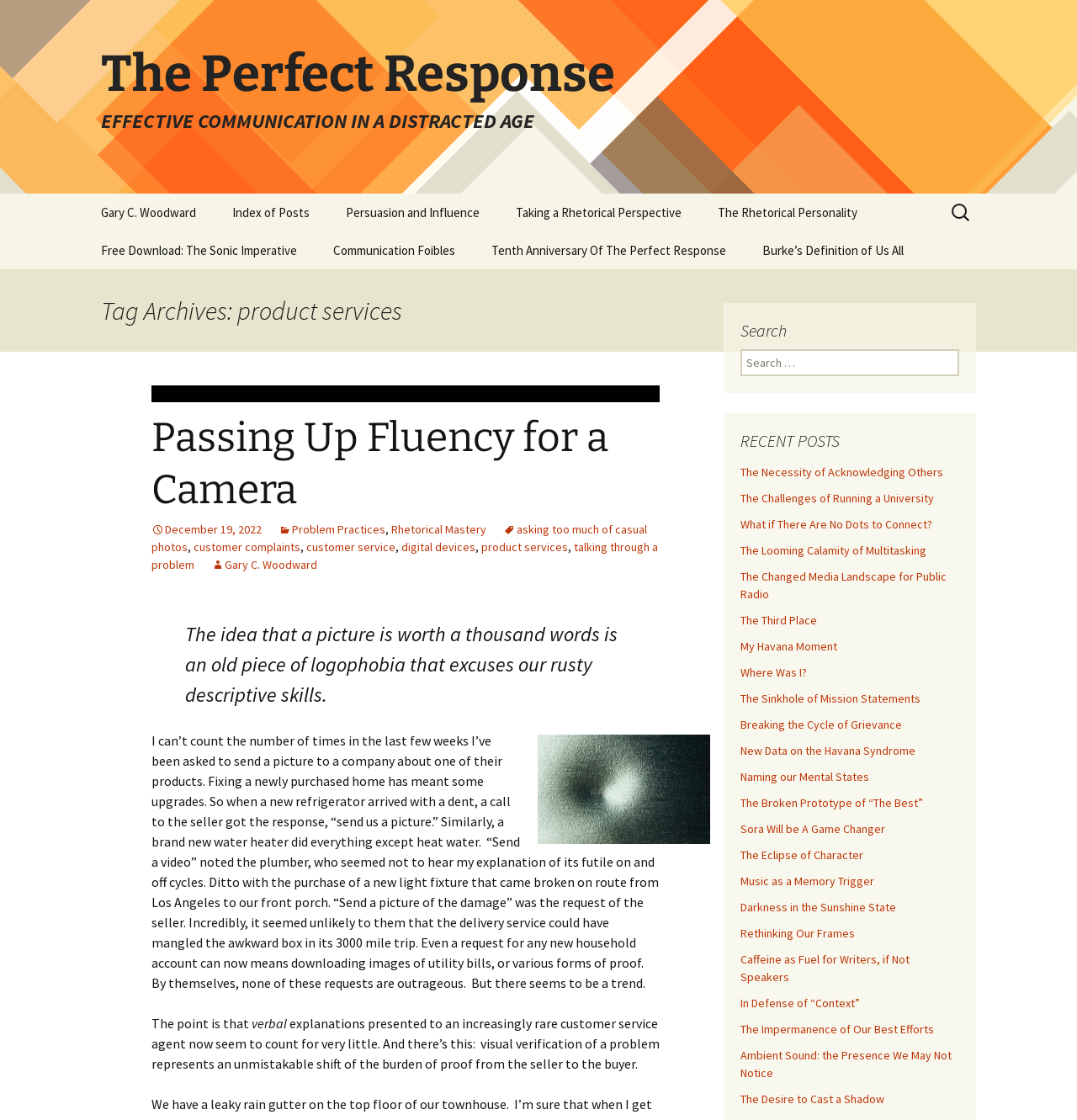Find the bounding box coordinates of the area to click in order to follow the instruction: "Explore the product services".

[0.447, 0.481, 0.527, 0.495]